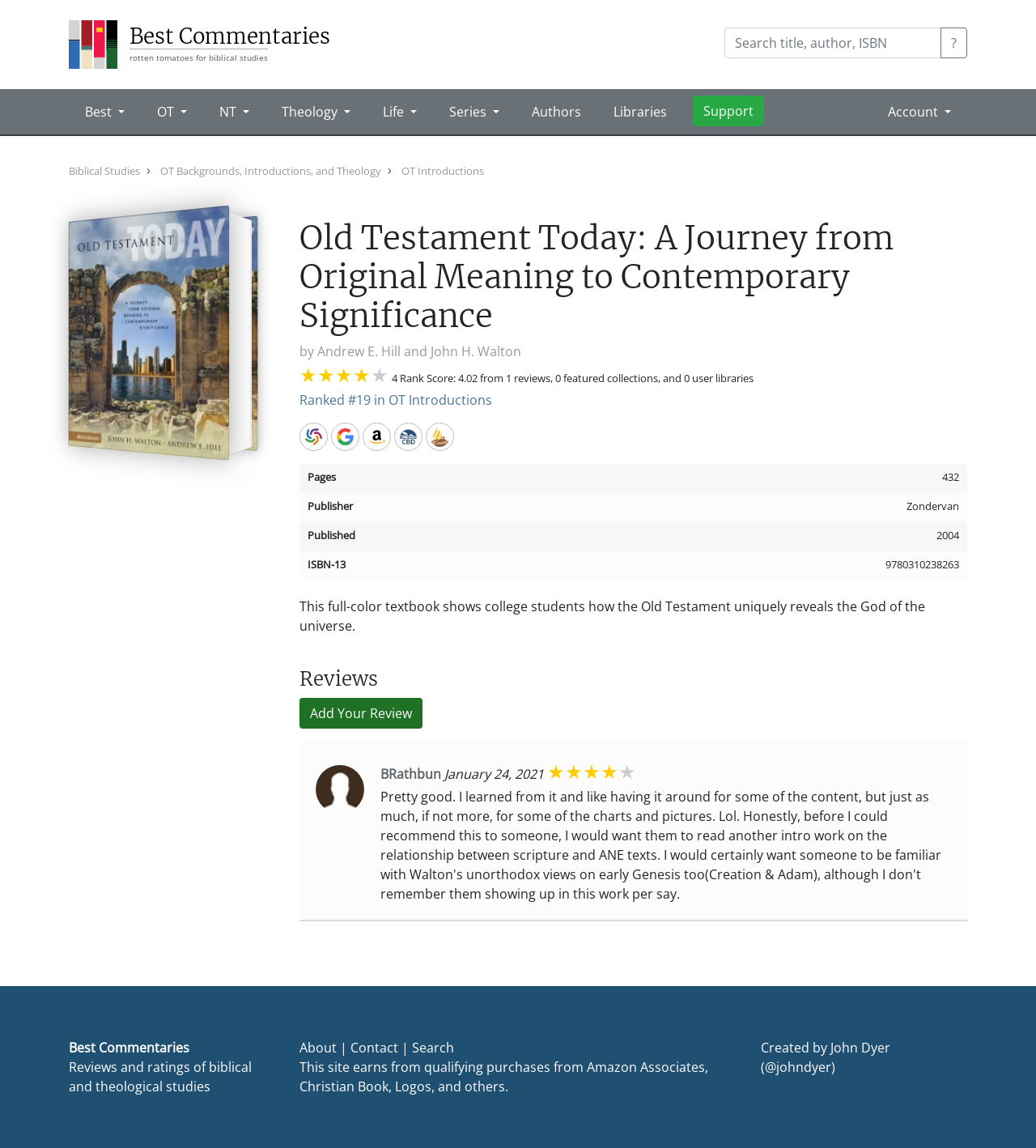Can you identify the bounding box coordinates of the clickable region needed to carry out this instruction: 'Click the search button'? The coordinates should be four float numbers within the range of 0 to 1, stated as [left, top, right, bottom].

None